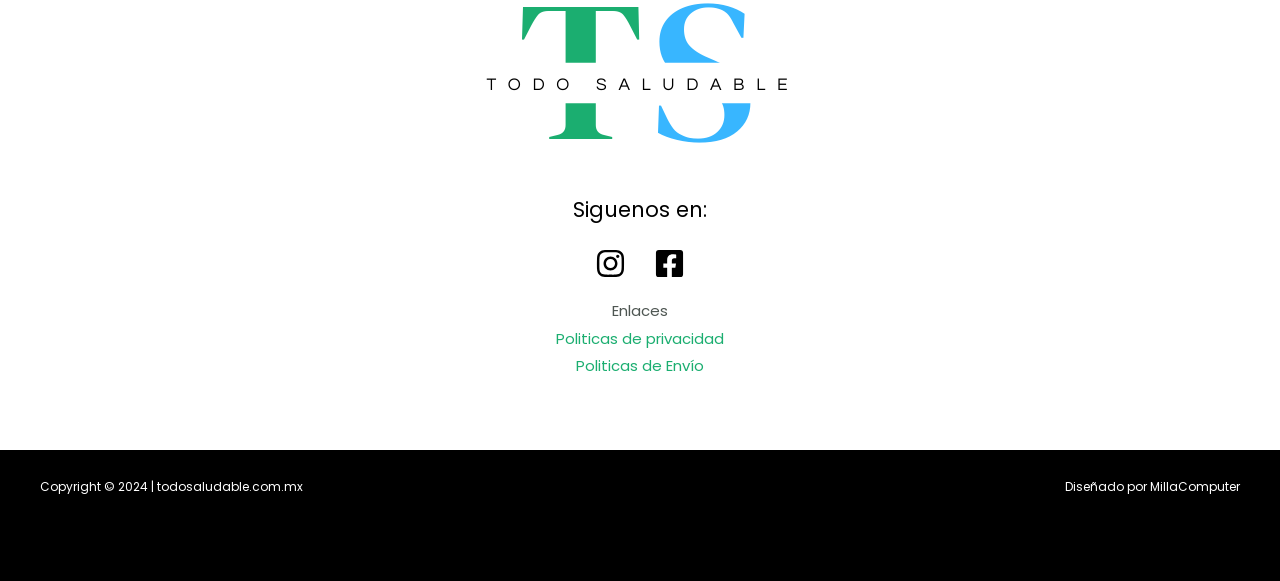What is the domain name of the website?
Using the image, give a concise answer in the form of a single word or short phrase.

todosaludable.com.mx